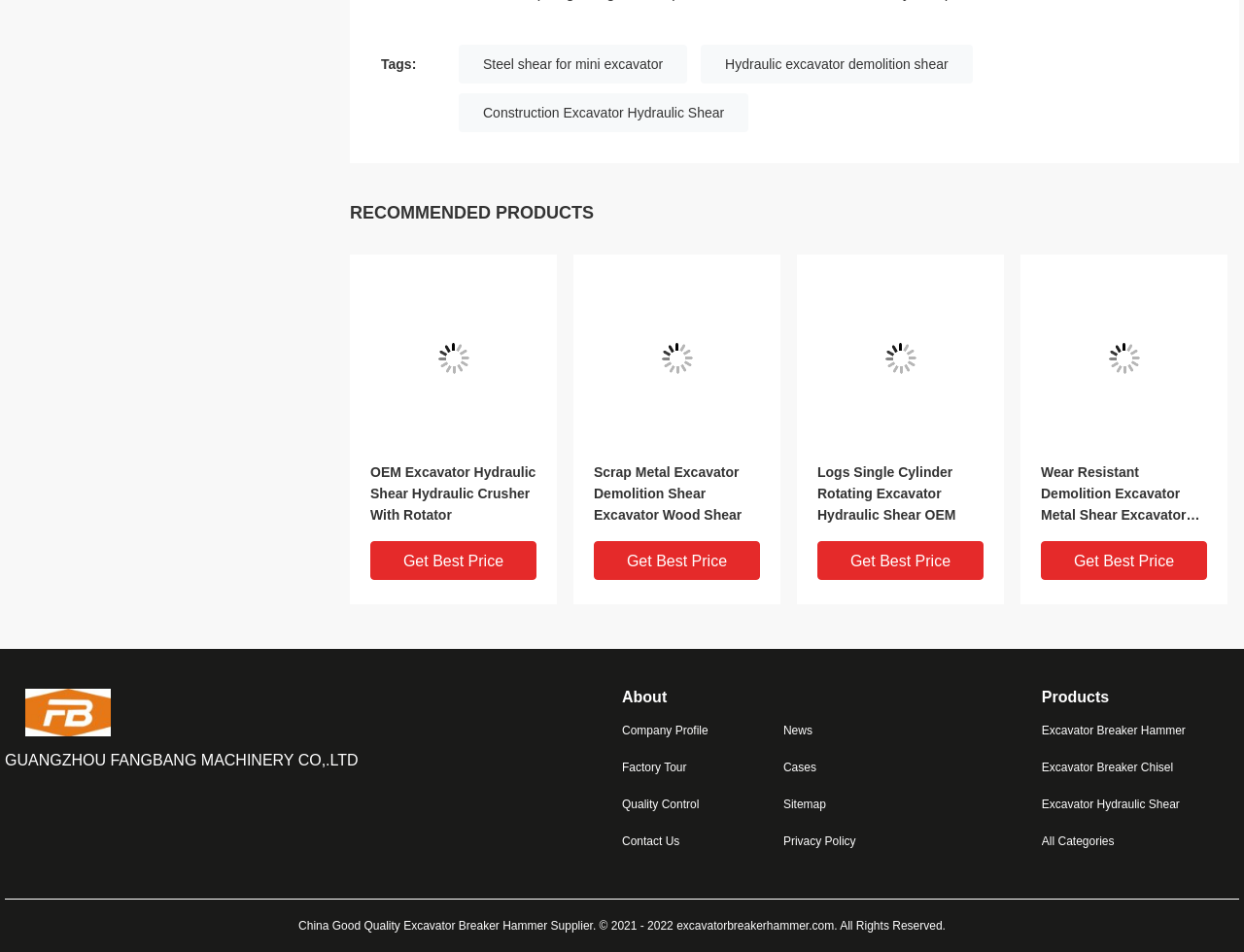Answer this question using a single word or a brief phrase:
What is the company name?

GUANGZHOU FANGBANG MACHINERY CO,.LTD